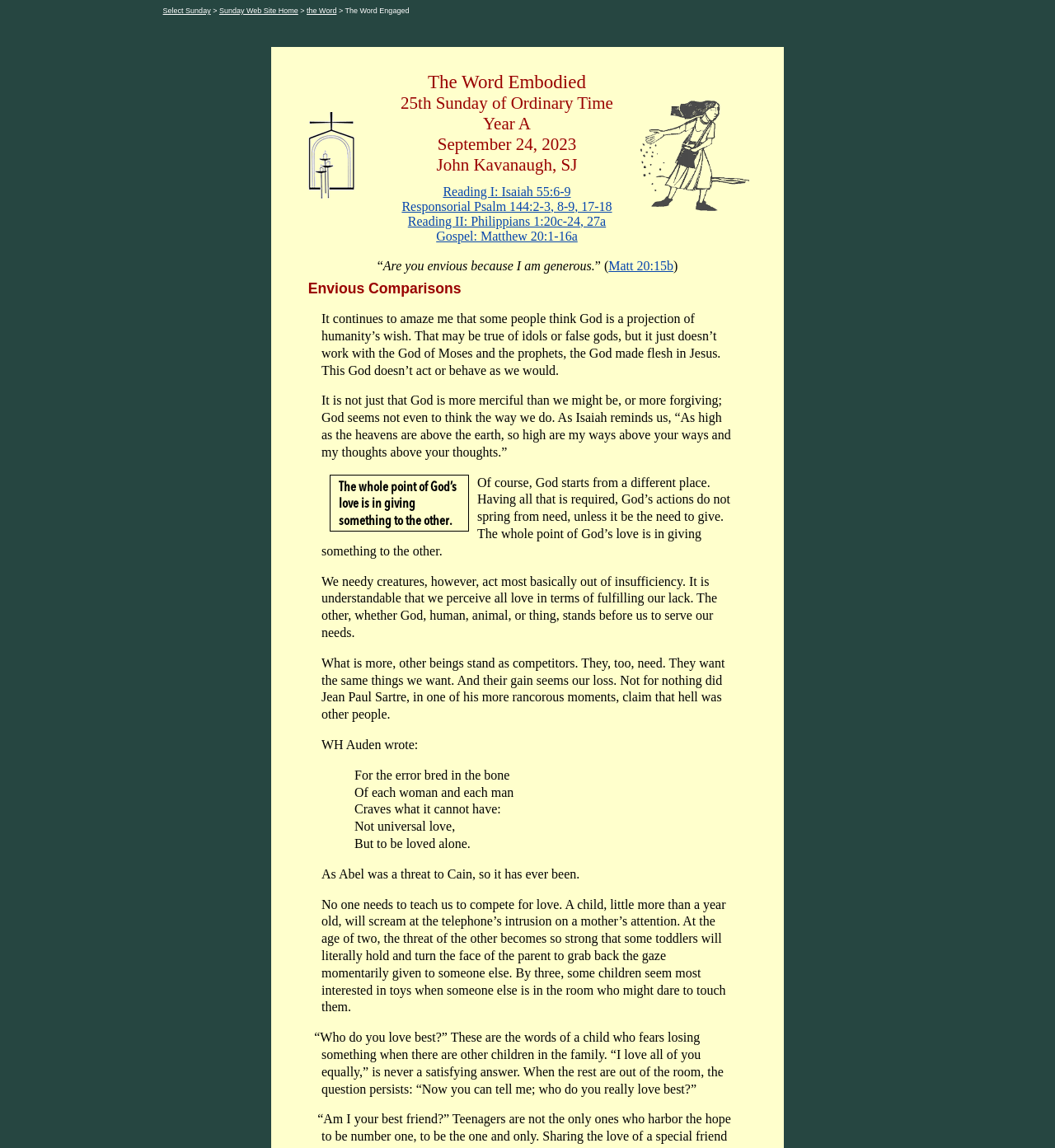Please give a short response to the question using one word or a phrase:
What is the date of the Sunday reading?

September 24, 2023